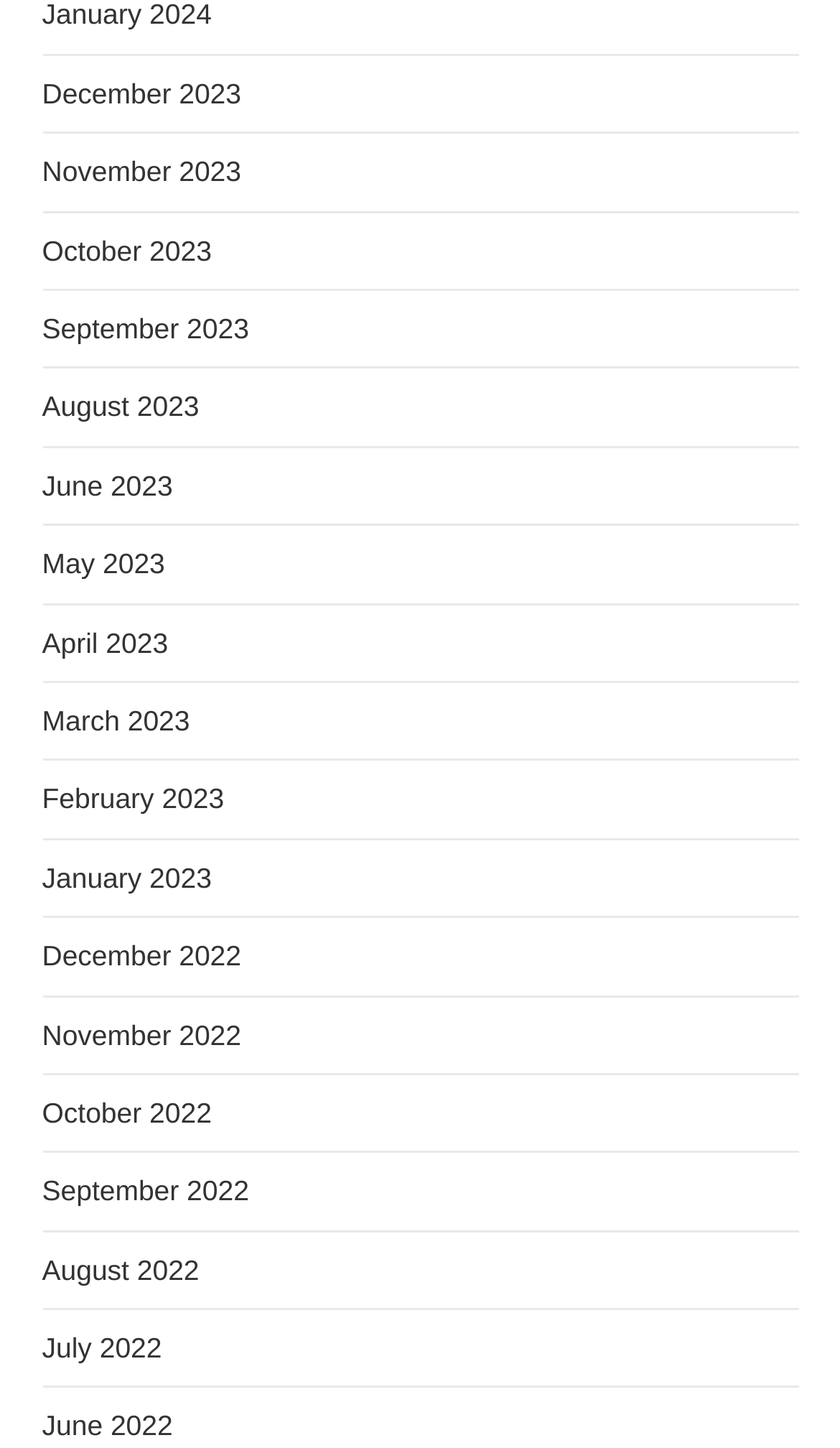Using the provided element description: "August 2022", identify the bounding box coordinates. The coordinates should be four floats between 0 and 1 in the order [left, top, right, bottom].

[0.05, 0.866, 0.237, 0.888]